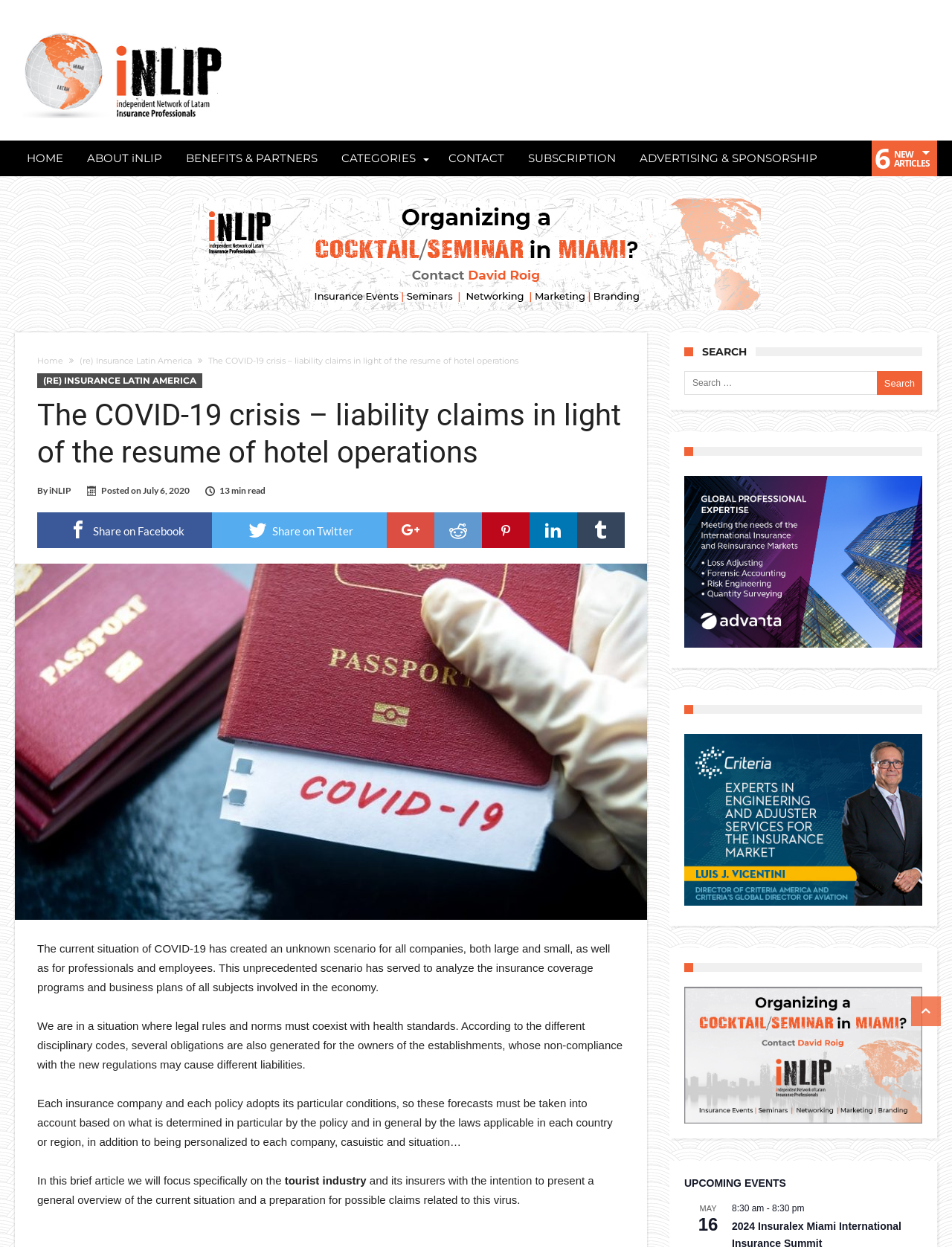Provide the bounding box coordinates for the area that should be clicked to complete the instruction: "Click the NEWS link".

None